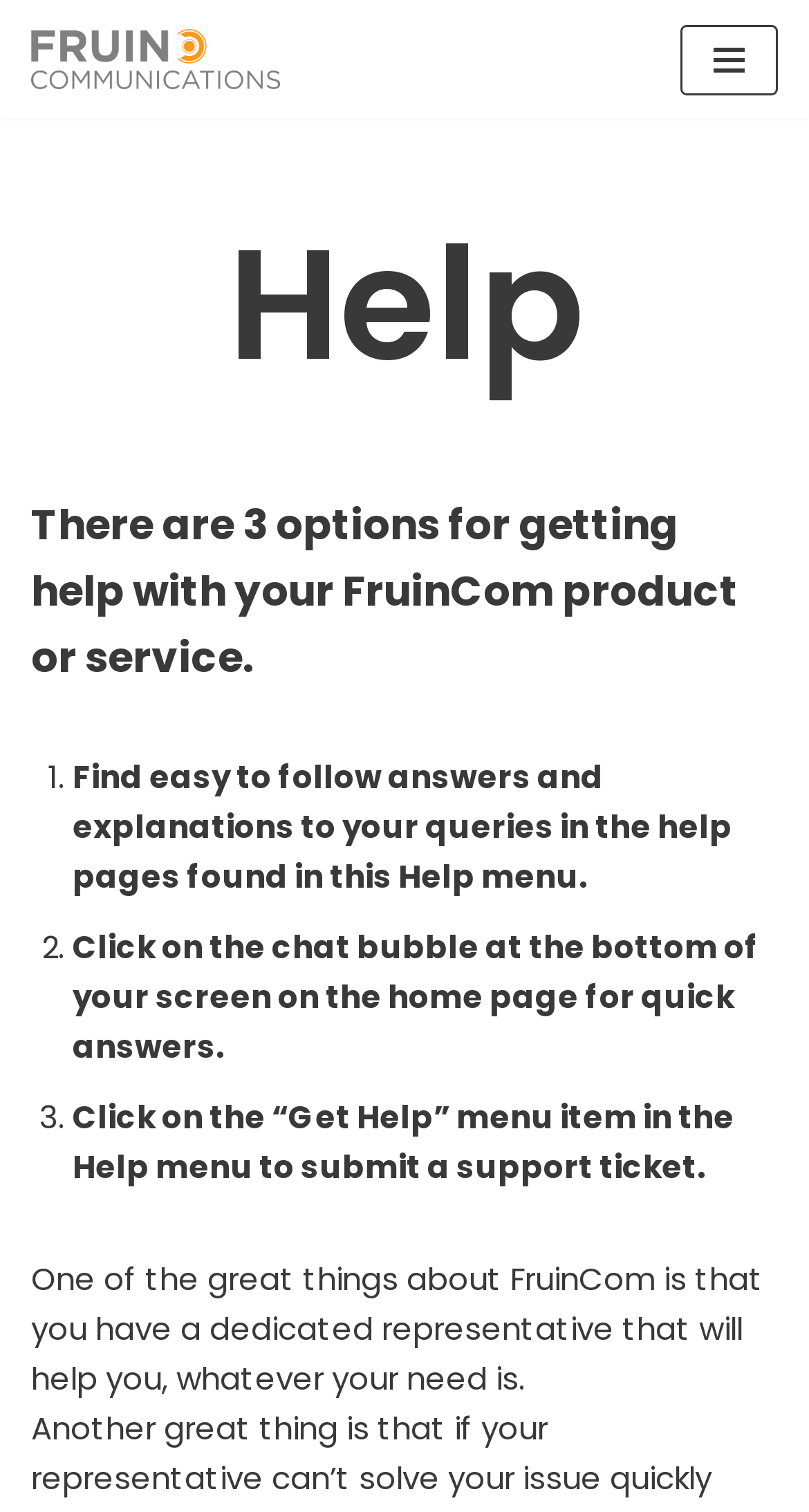Give a concise answer using only one word or phrase for this question:
Where can users find easy to follow answers?

Help pages